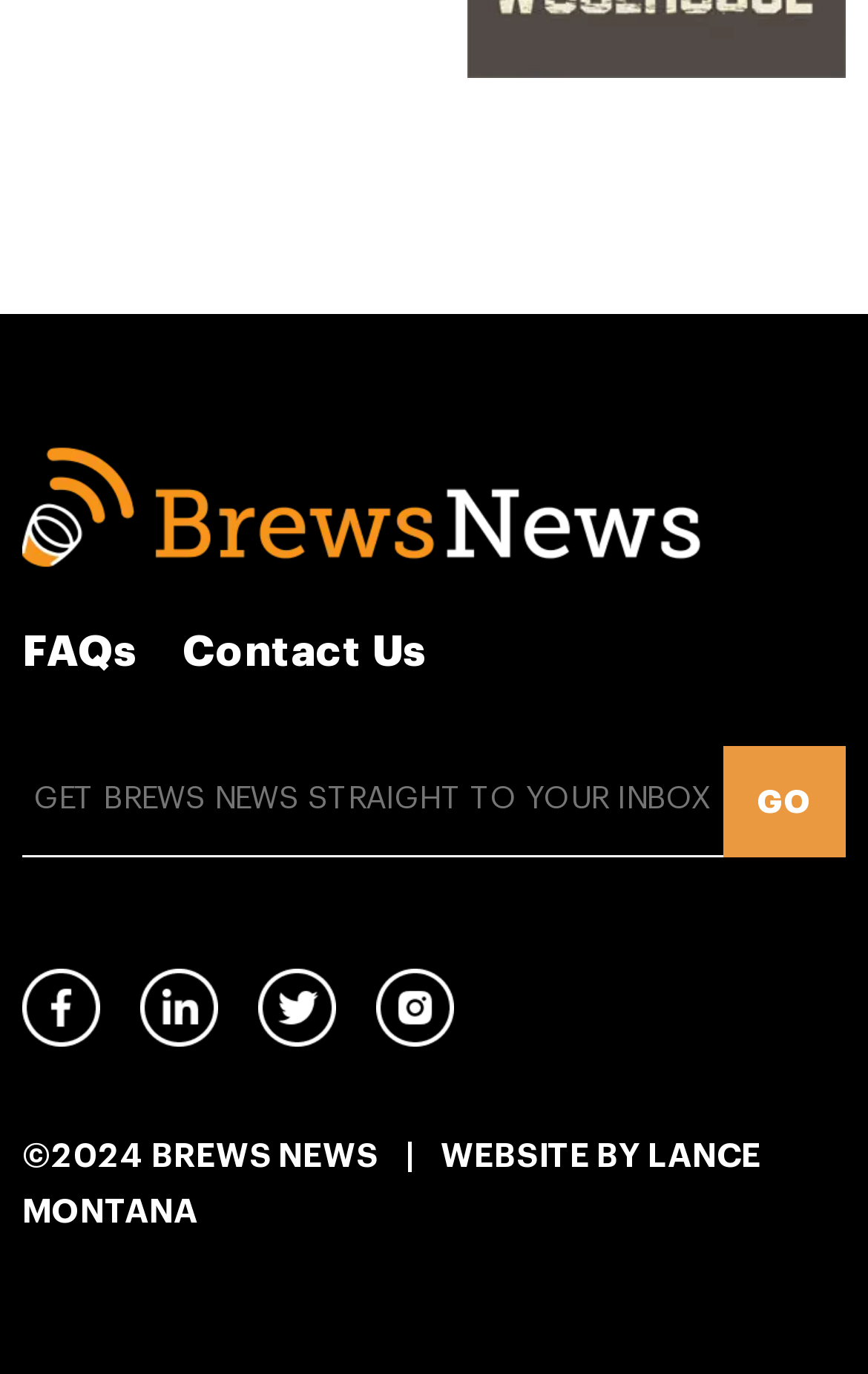Locate the bounding box coordinates of the item that should be clicked to fulfill the instruction: "Go to the FAQs page".

[0.026, 0.458, 0.159, 0.489]